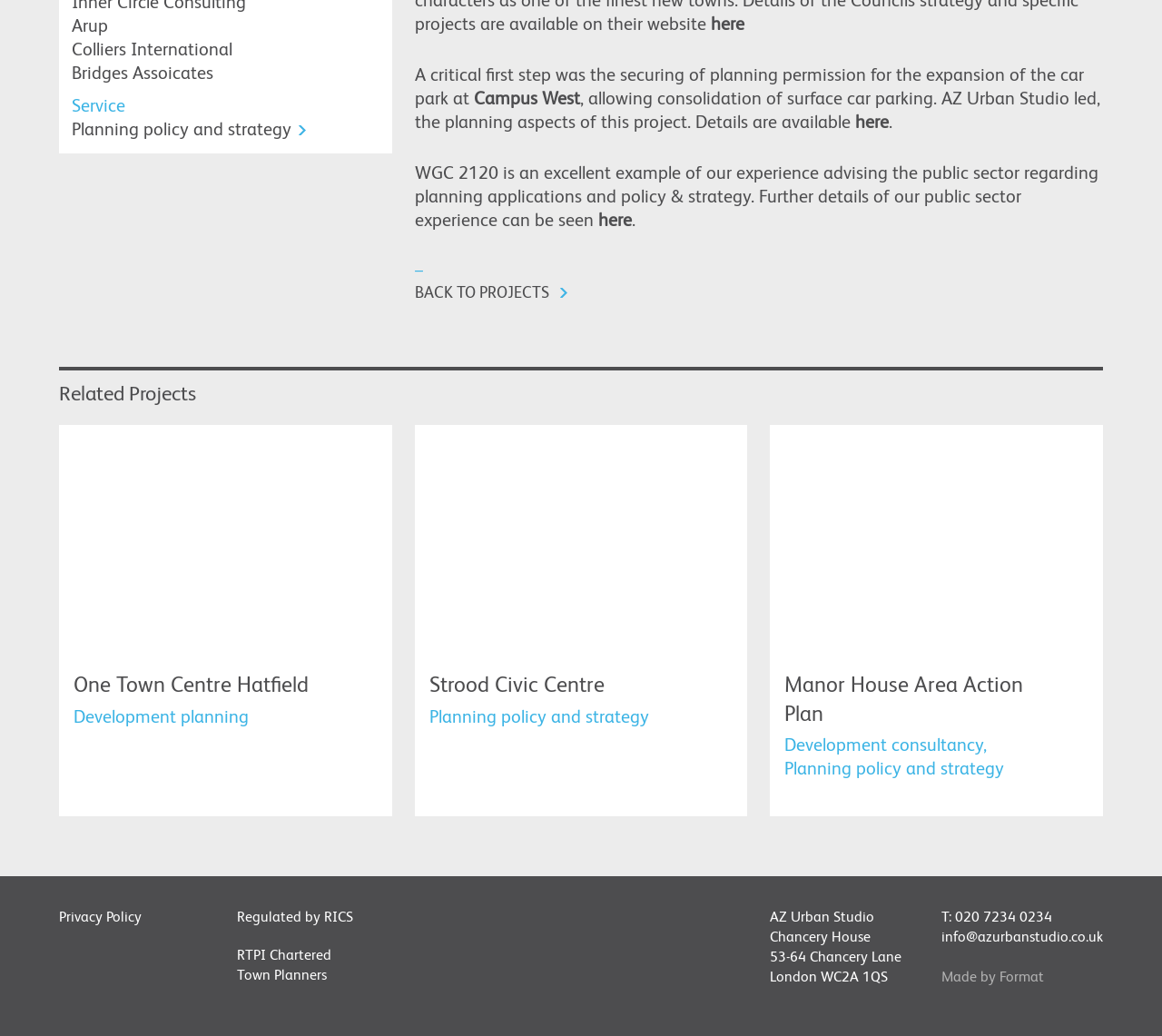Determine the bounding box coordinates of the region to click in order to accomplish the following instruction: "Read about 'Campus West'". Provide the coordinates as four float numbers between 0 and 1, specifically [left, top, right, bottom].

[0.408, 0.085, 0.499, 0.104]